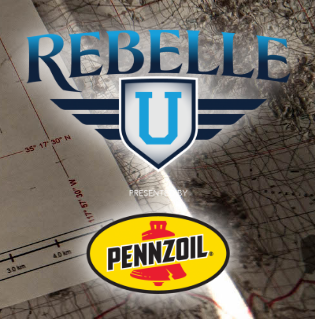Analyze the image and deliver a detailed answer to the question: Who is the sponsor of Rebelle U?

The icon of Pennzoil, a recognizable oil brand, appears in the lower portion of the image, framed within a yellow oval, indicating that it is the sponsor of Rebelle U.